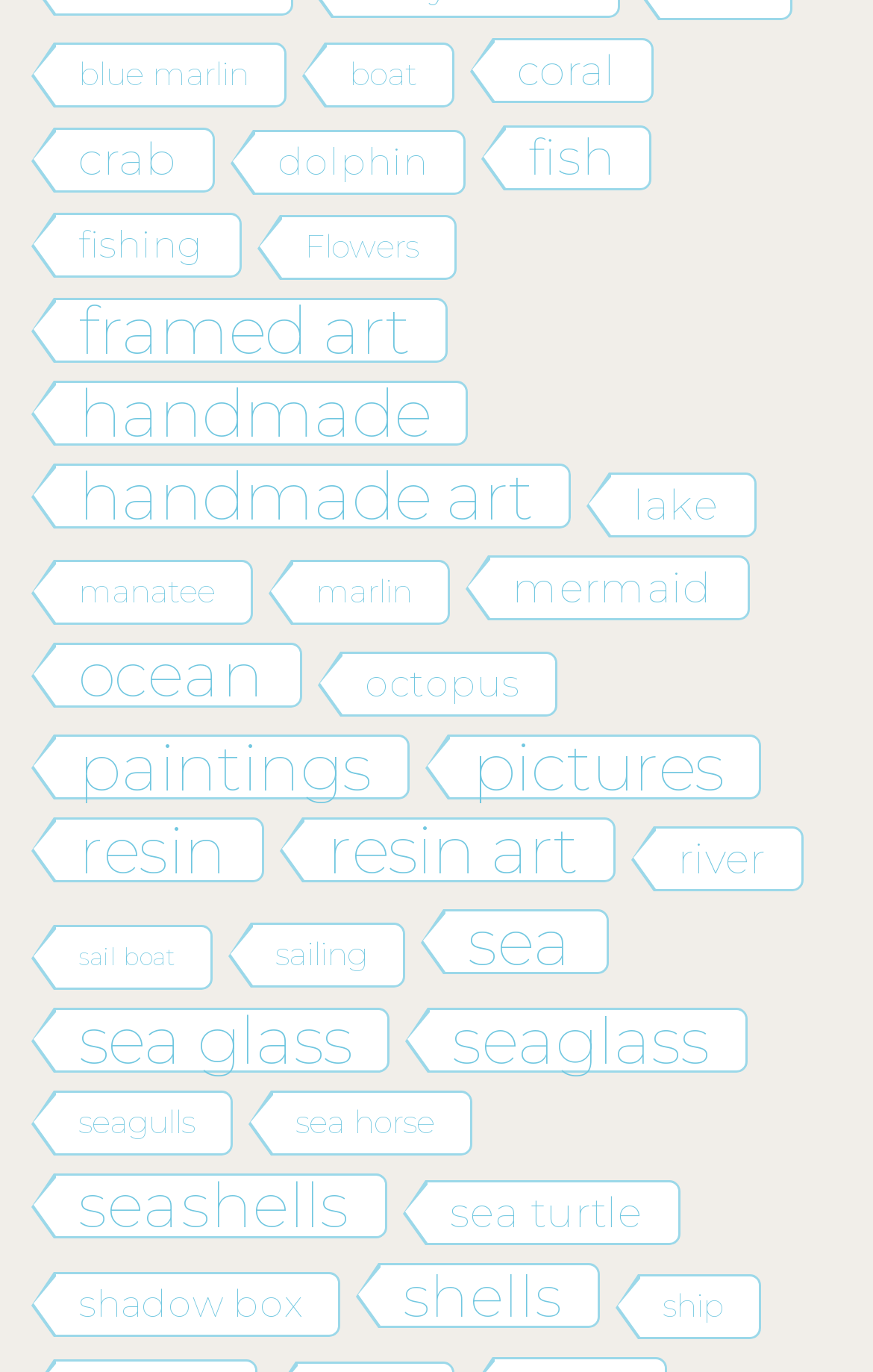Is there a category related to sea creatures?
Based on the screenshot, respond with a single word or phrase.

yes